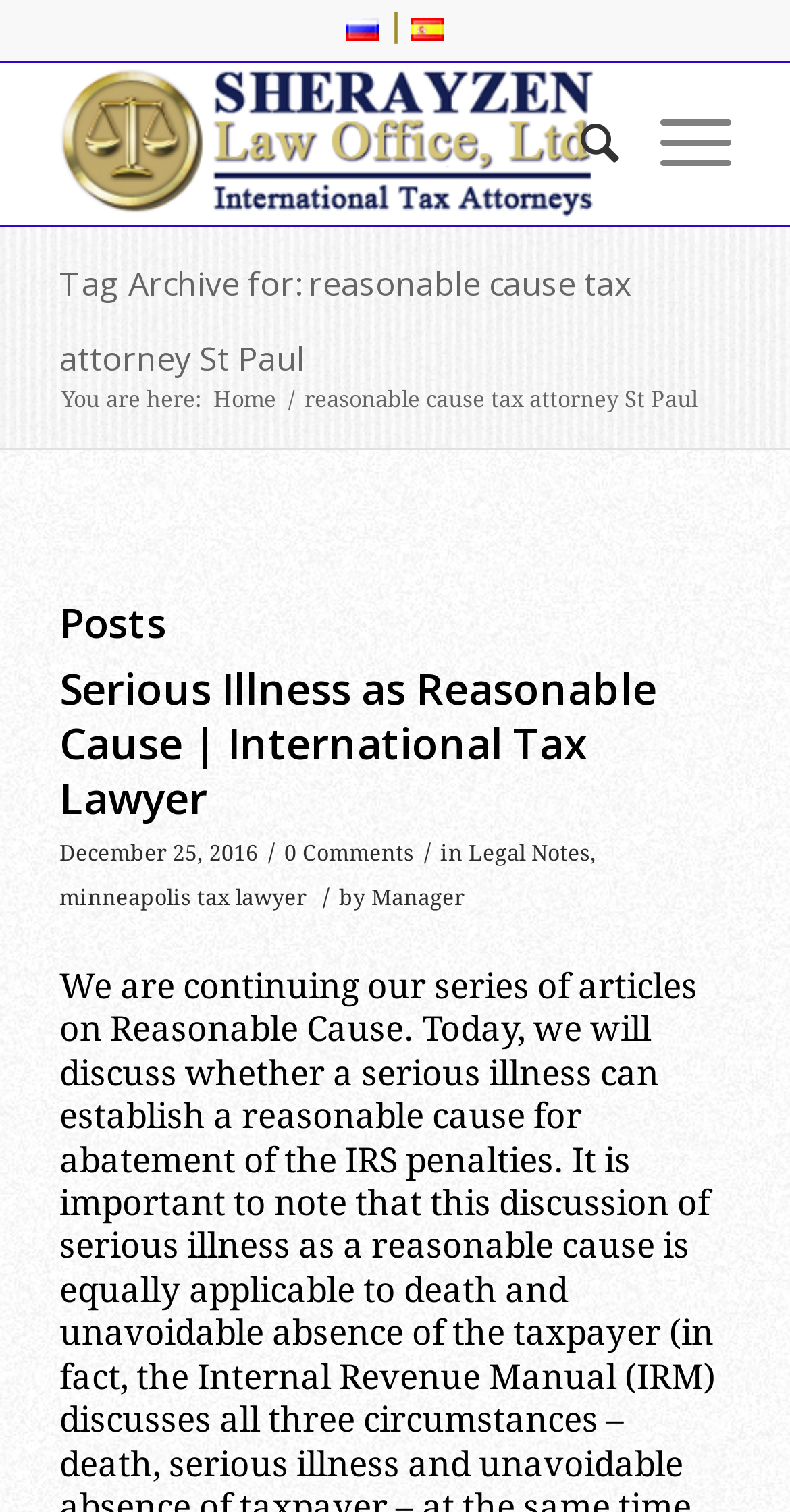What is the category of the post 'Serious Illness as Reasonable Cause | International Tax Lawyer'? Refer to the image and provide a one-word or short phrase answer.

Legal Notes